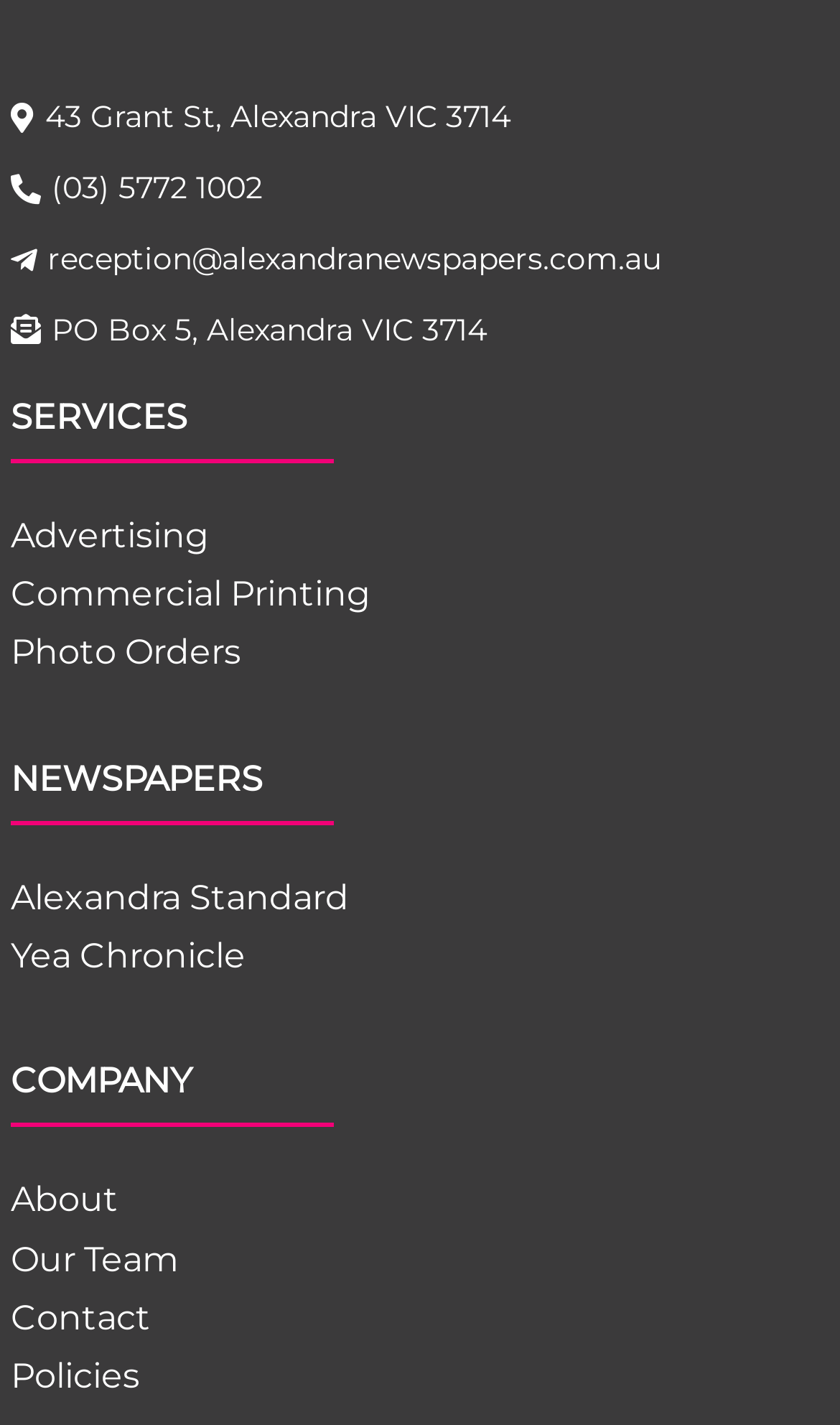Please locate the bounding box coordinates of the region I need to click to follow this instruction: "Visit the Alexandra Standard newspaper".

[0.013, 0.615, 0.415, 0.644]